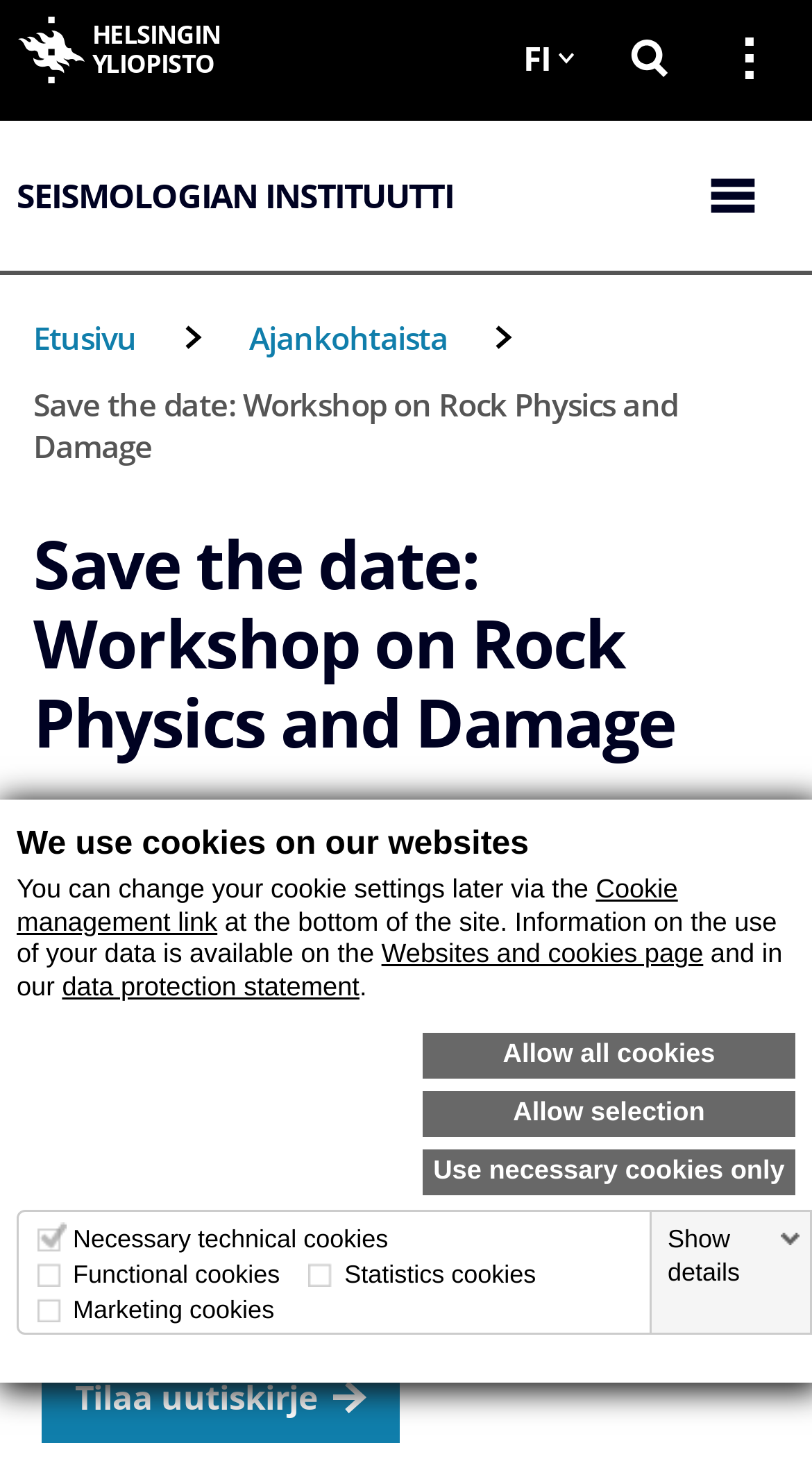What is the event being announced?
Based on the image, please offer an in-depth response to the question.

Based on the webpage content, specifically the heading and the static text, it is clear that the event being announced is a 3.5 day workshop on Rock Physics and Damage at the University of Helsinki.